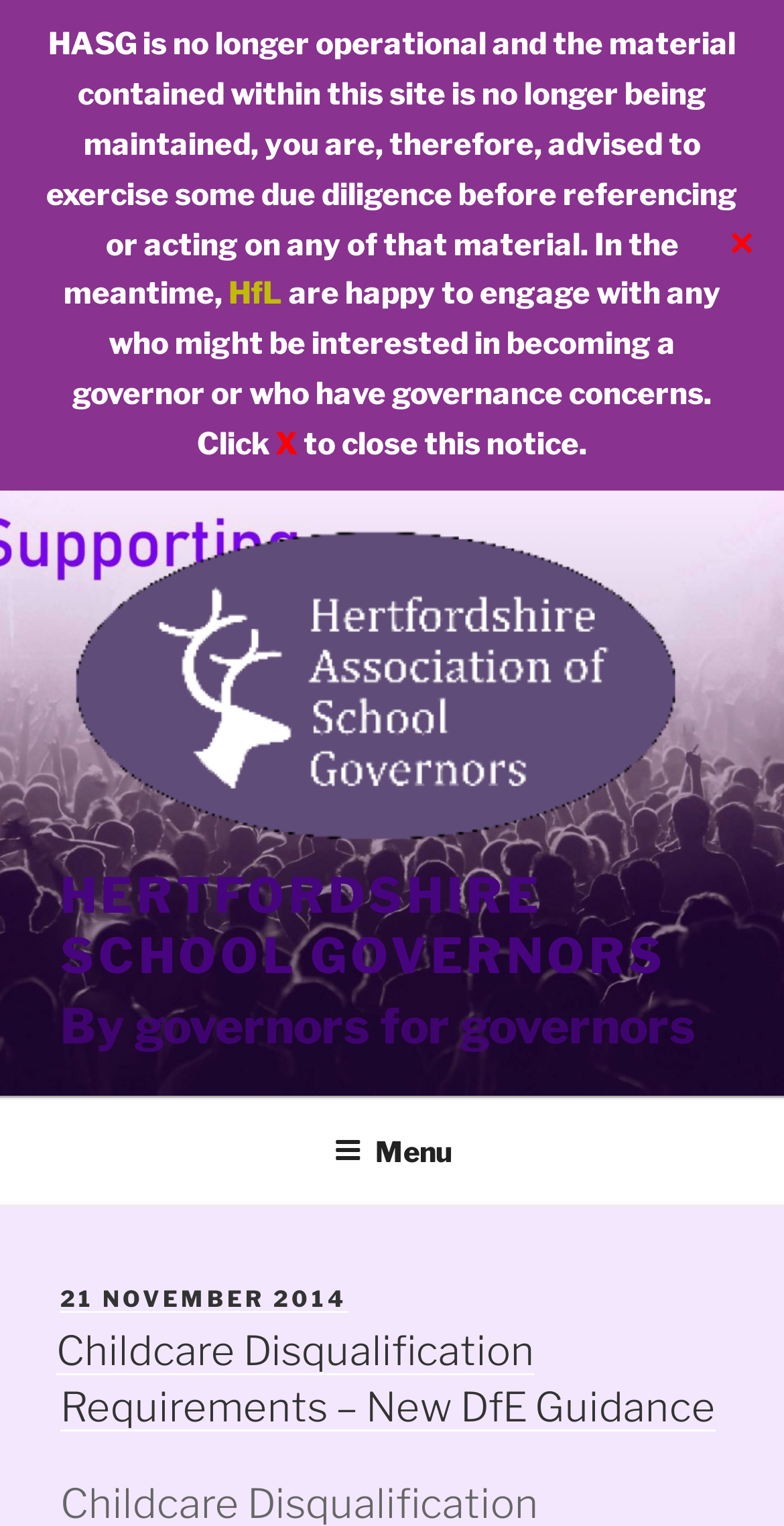What is the title of the latest article?
Refer to the image and provide a one-word or short phrase answer.

Childcare Disqualification Requirements – New DfE Guidance